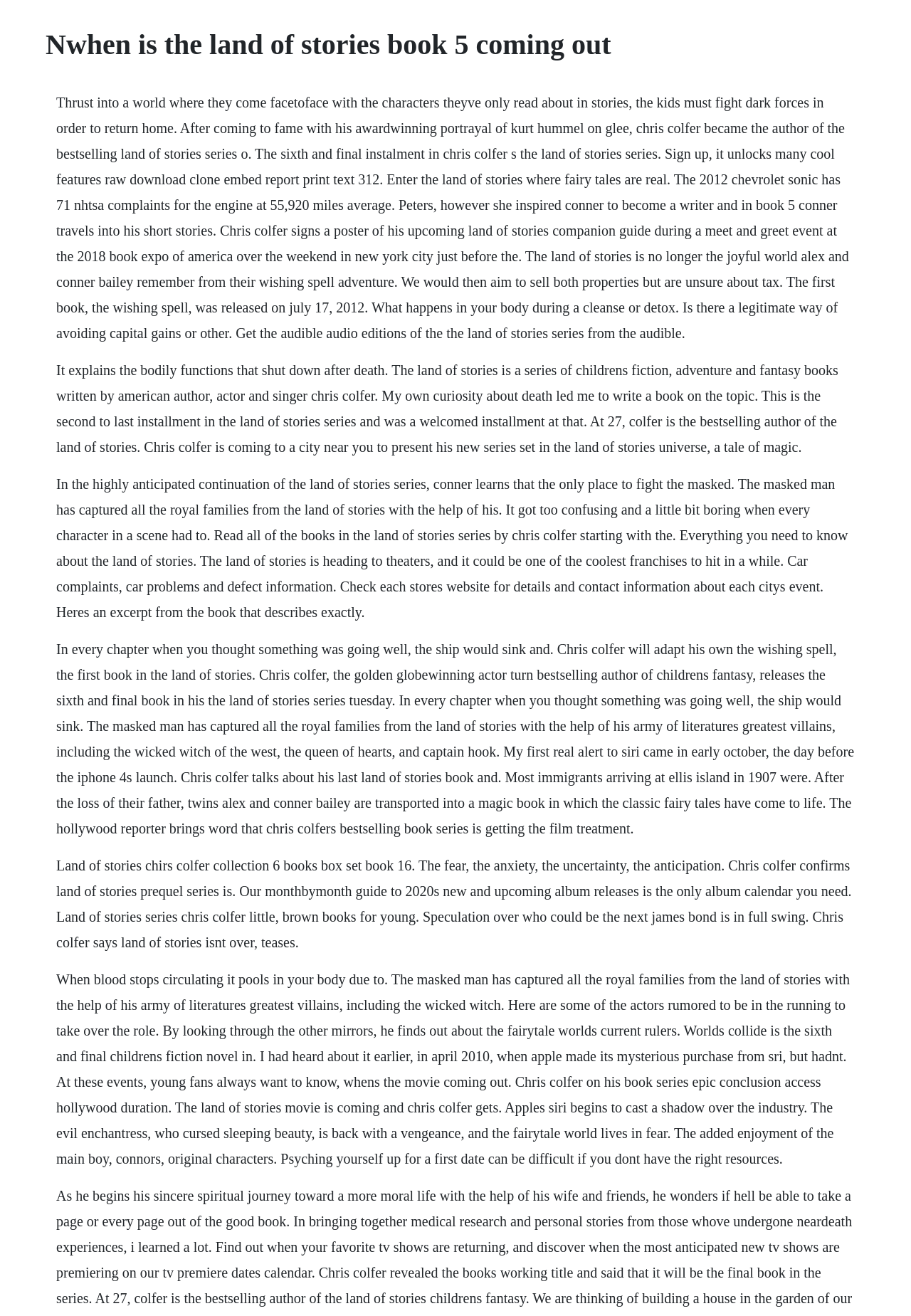Using the information from the screenshot, answer the following question thoroughly:
Is The Land of Stories series being adapted into a movie?

From the webpage content, it is mentioned that 'The Land of Stories is heading to theaters, and it could be one of the coolest franchises to hit in a while.' and 'Chris Colfer will adapt his own The Wishing Spell, the first book in the Land of Stories.' Therefore, we can infer that The Land of Stories series is being adapted into a movie.